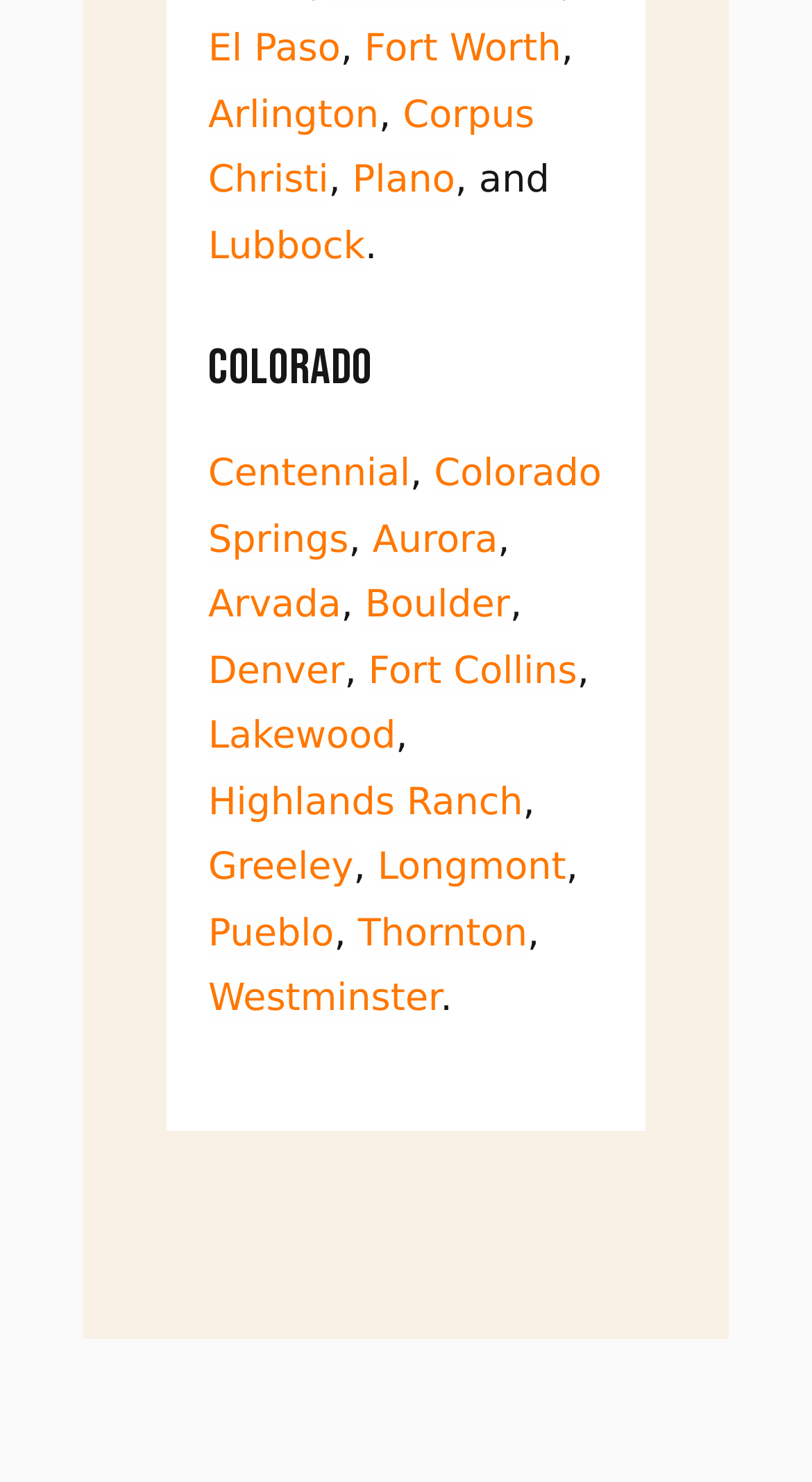How many cities are listed in Texas?
Refer to the image and give a detailed response to the question.

I counted the number of links with city names in Texas, which are El Paso, Fort Worth, Arlington, Corpus Christi, Plano, and Lubbock.